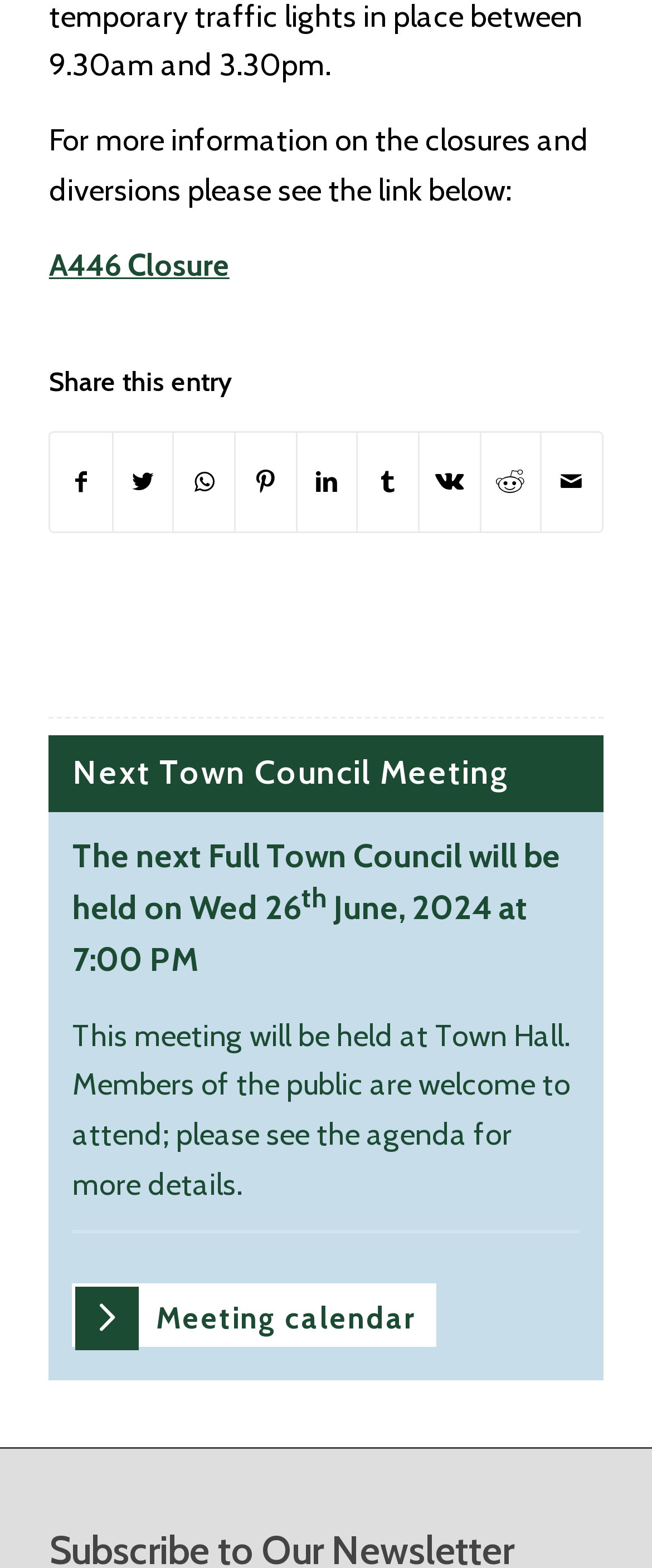Based on the image, please respond to the question with as much detail as possible:
What is the time of the next Full Town Council meeting?

I found the answer by looking at the section 'Next Town Council Meeting' where it says 'The next Full Town Council will be held on Wed 26 June, 2024 at 7:00 PM'.